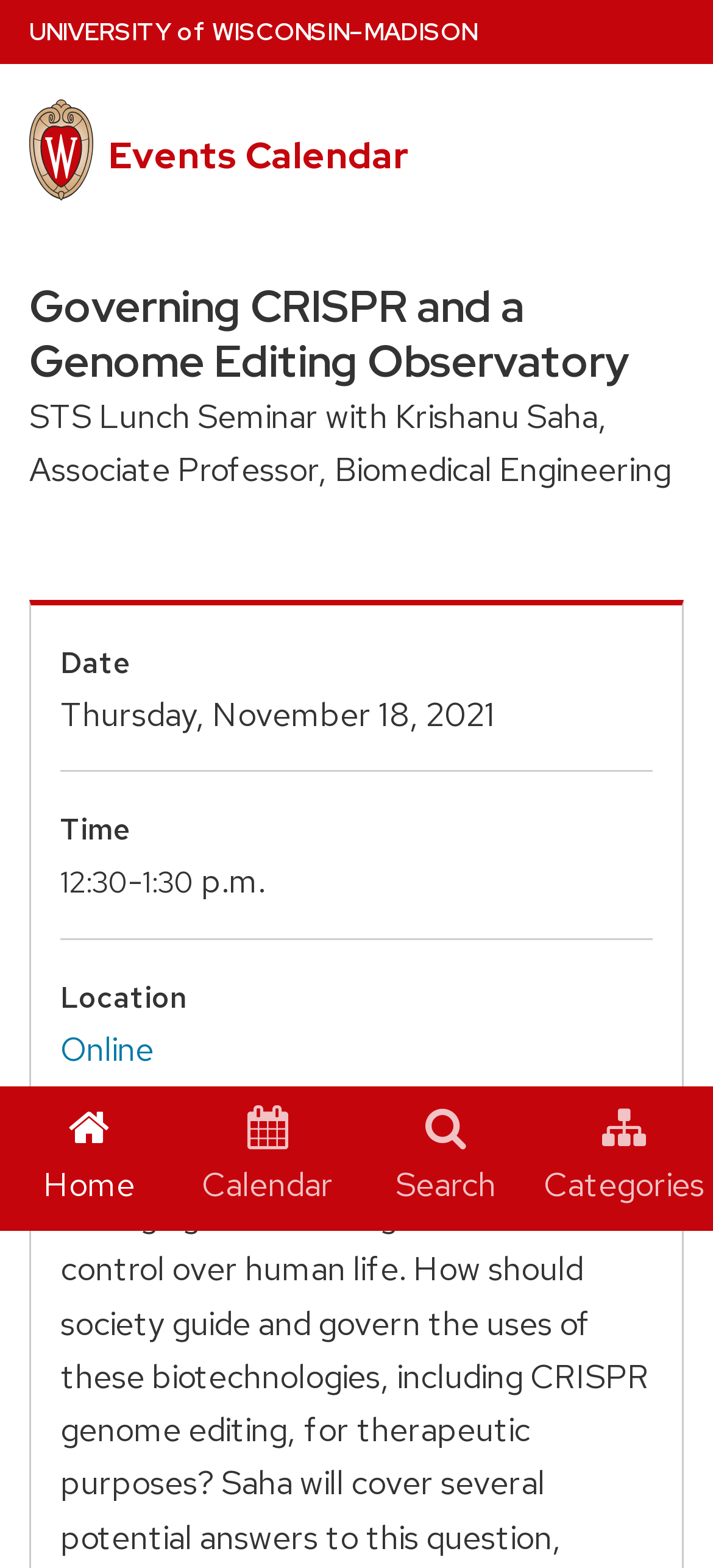What is the time of the event?
Give a detailed explanation using the information visible in the image.

I found the time of the event by looking at the static text elements with the text '12:30', '-' , '1:30', and 'p.m.' which are located under the 'Time' label.